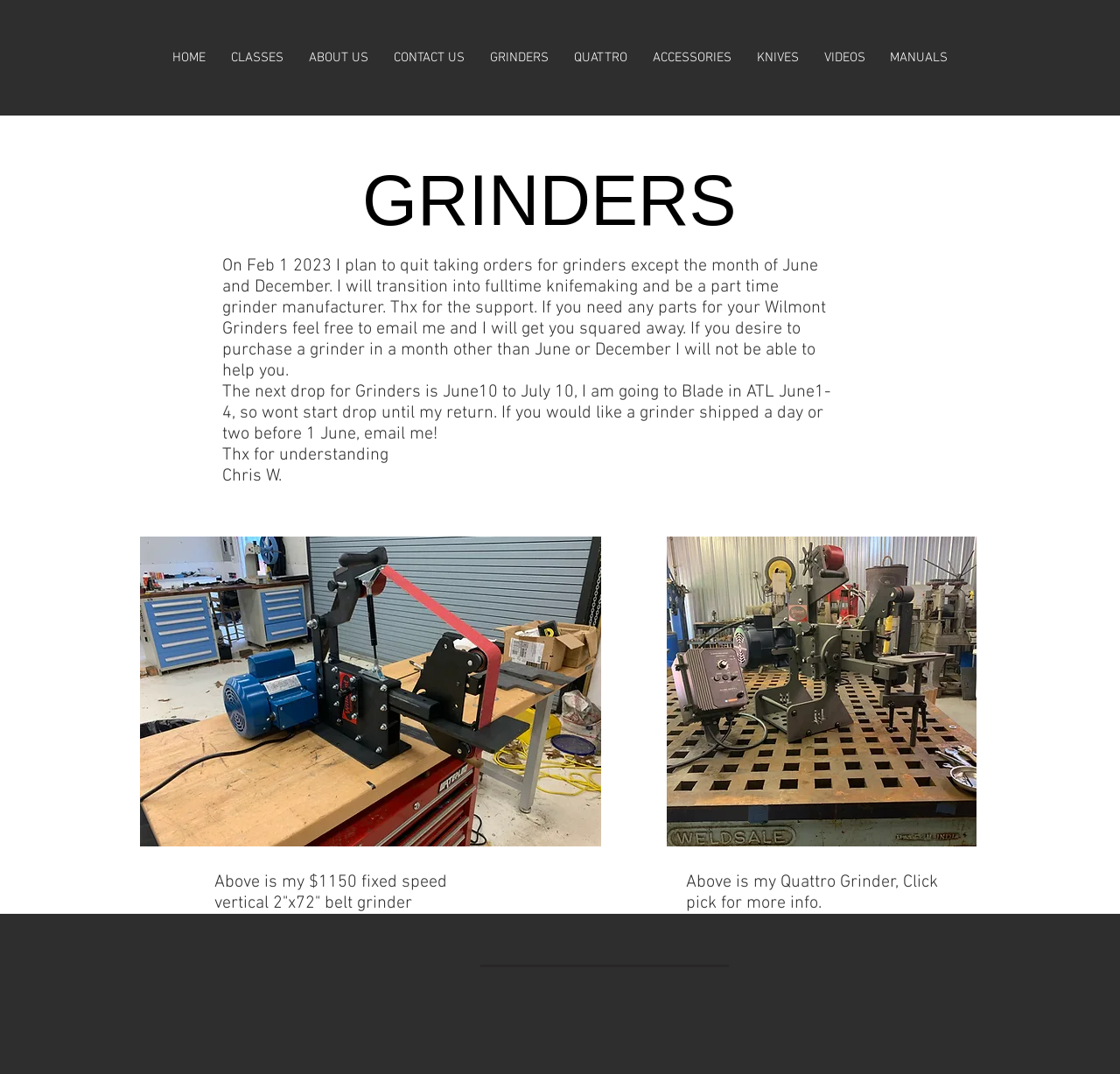Please provide the bounding box coordinate of the region that matches the element description: QUATTRO. Coordinates should be in the format (top-left x, top-left y, bottom-right x, bottom-right y) and all values should be between 0 and 1.

[0.501, 0.016, 0.571, 0.091]